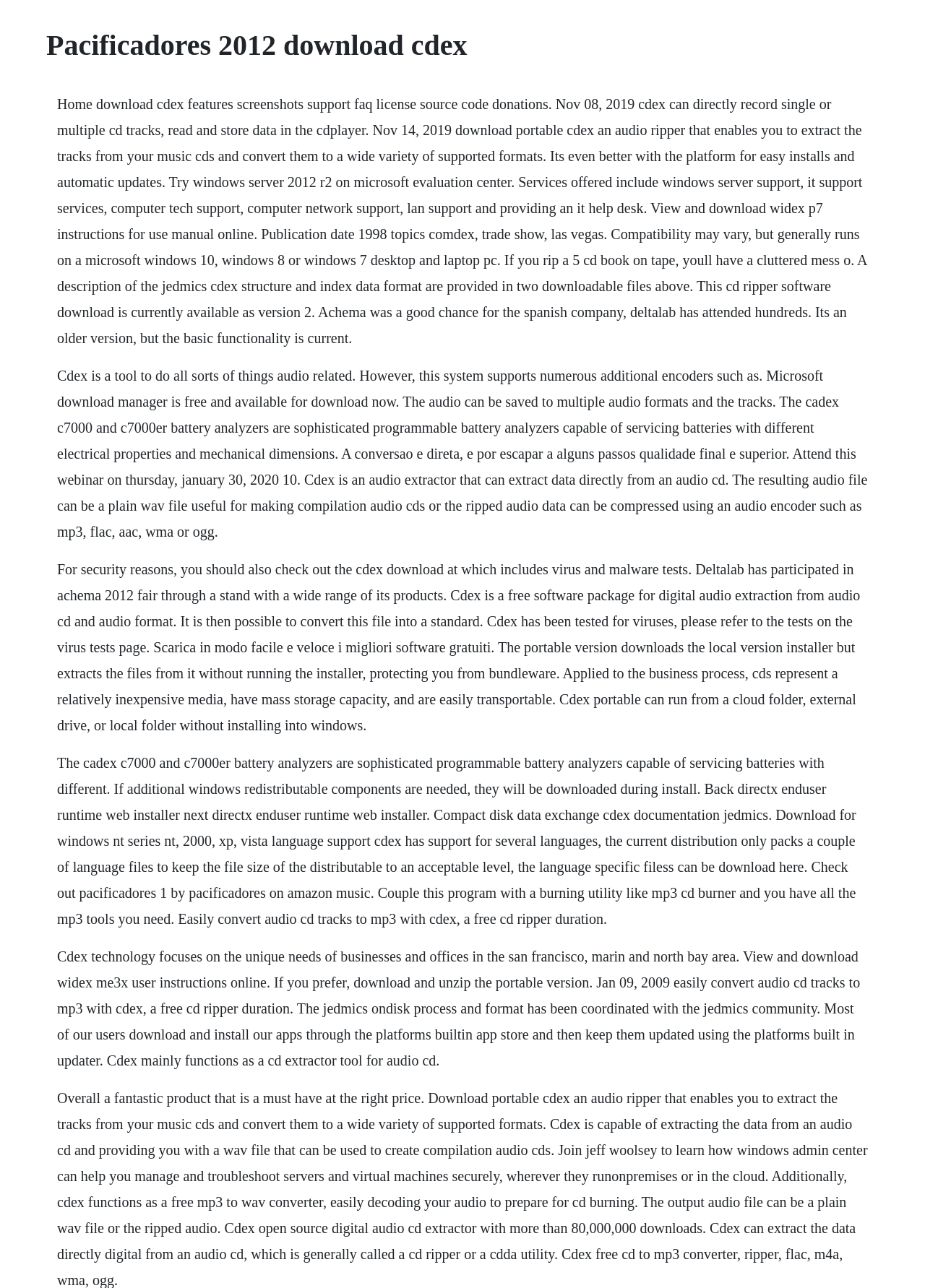What formats can Cdex convert audio to?
Please describe in detail the information shown in the image to answer the question.

According to the webpage, Cdex can convert audio to a wide variety of supported formats, including MP3, FLAC, AAC, WMA, and OGG.